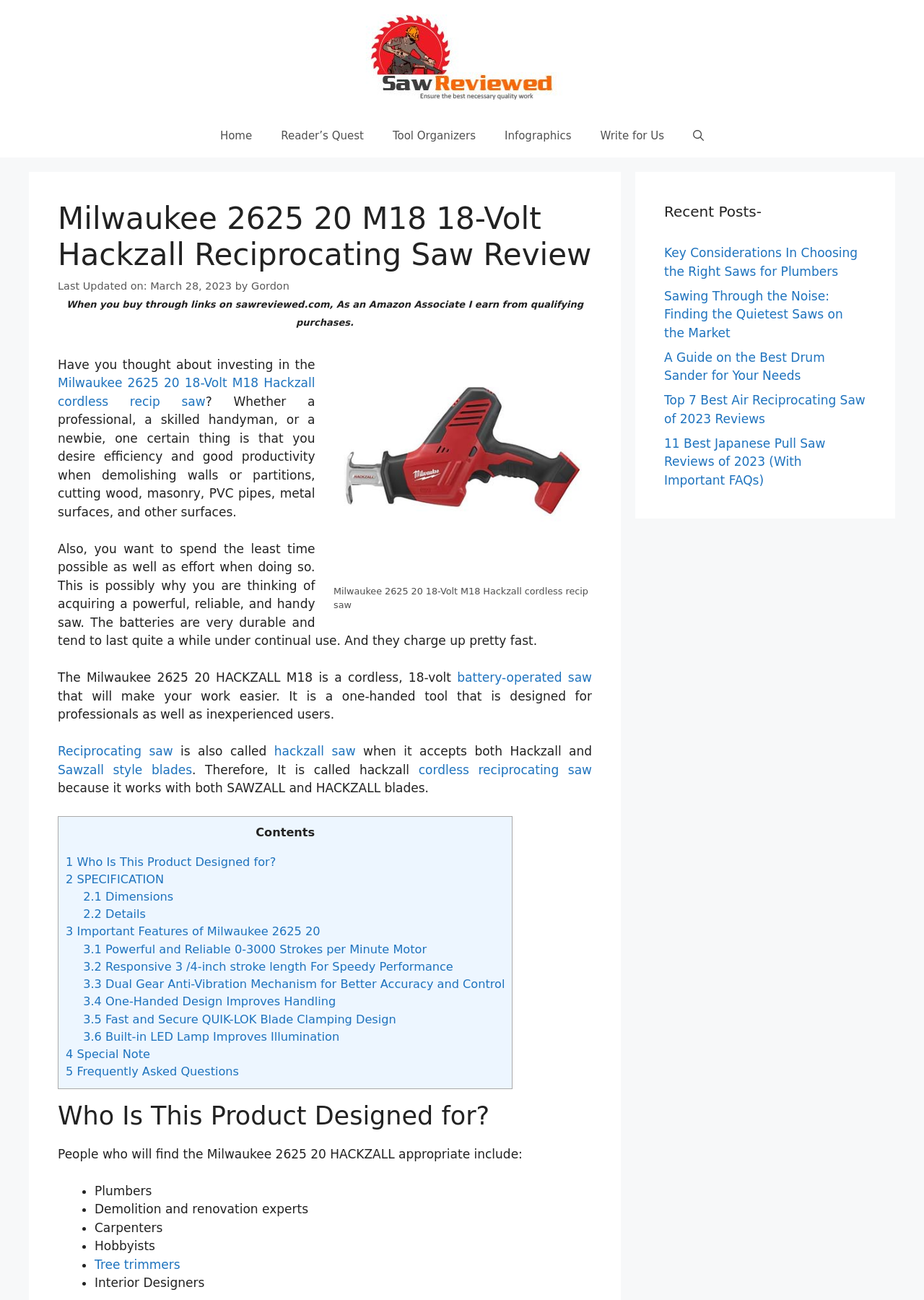How many strokes per minute can the saw's motor deliver?
Please give a well-detailed answer to the question.

The strokes per minute of the saw's motor can be found in the text of the webpage, which mentions that the saw has a 'Powerful and Reliable 0-3000 Strokes per Minute Motor'. This text indicates that the saw's motor can deliver between 0 and 3000 strokes per minute.